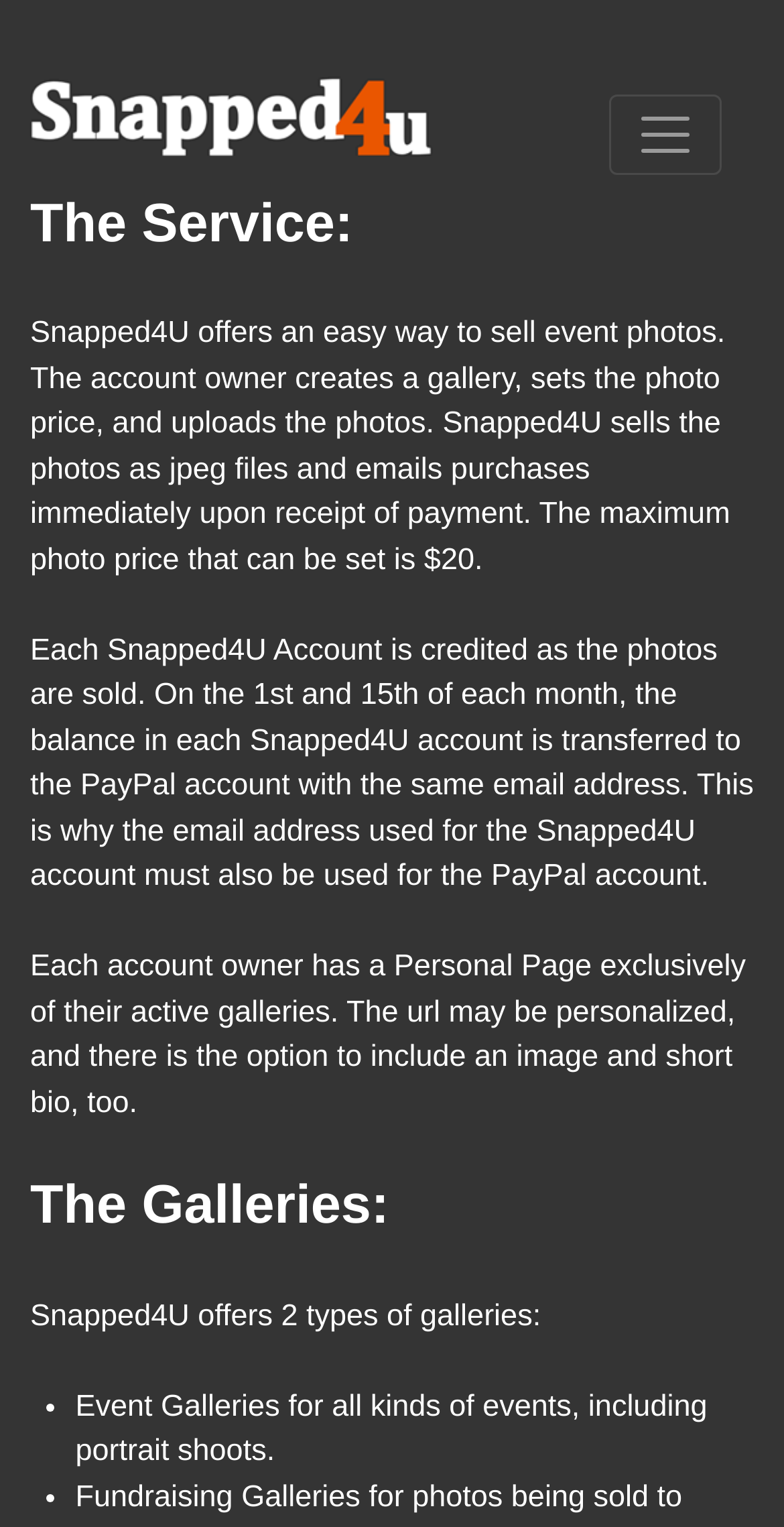What is the maximum photo price that can be set?
Please provide a full and detailed response to the question.

According to the StaticText element, 'The maximum photo price that can be set is $20.' This information is provided in the description of the service.